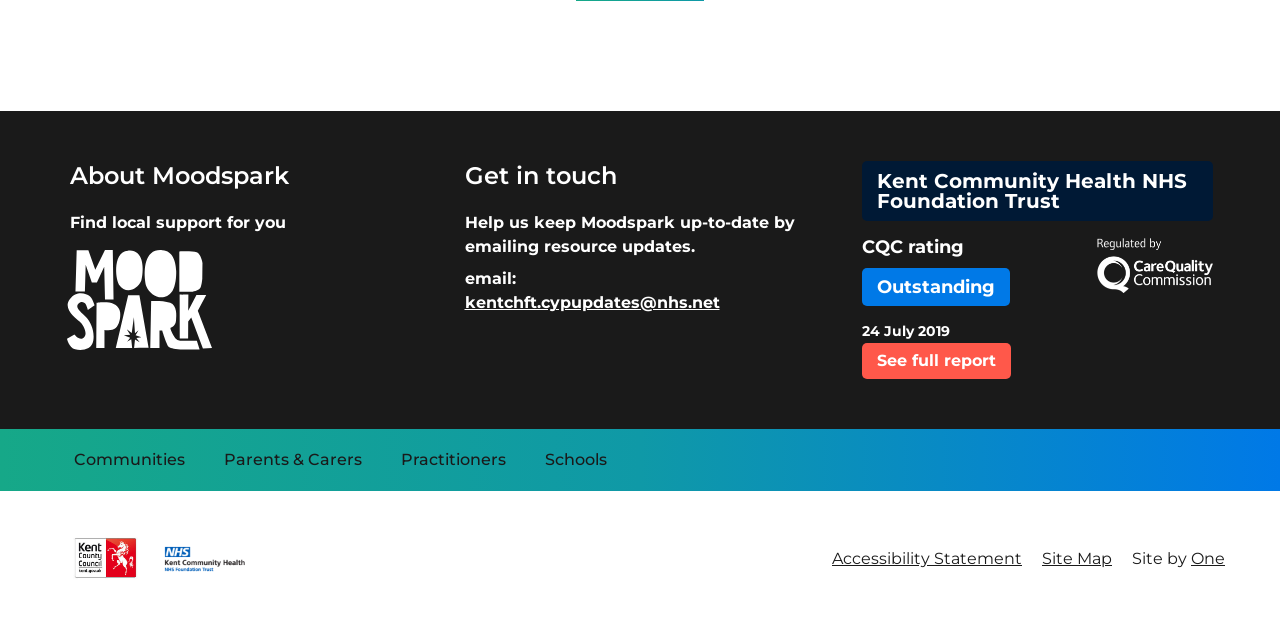Locate the bounding box coordinates of the element that needs to be clicked to carry out the instruction: "Email resource updates". The coordinates should be given as four float numbers ranging from 0 to 1, i.e., [left, top, right, bottom].

[0.363, 0.469, 0.562, 0.499]